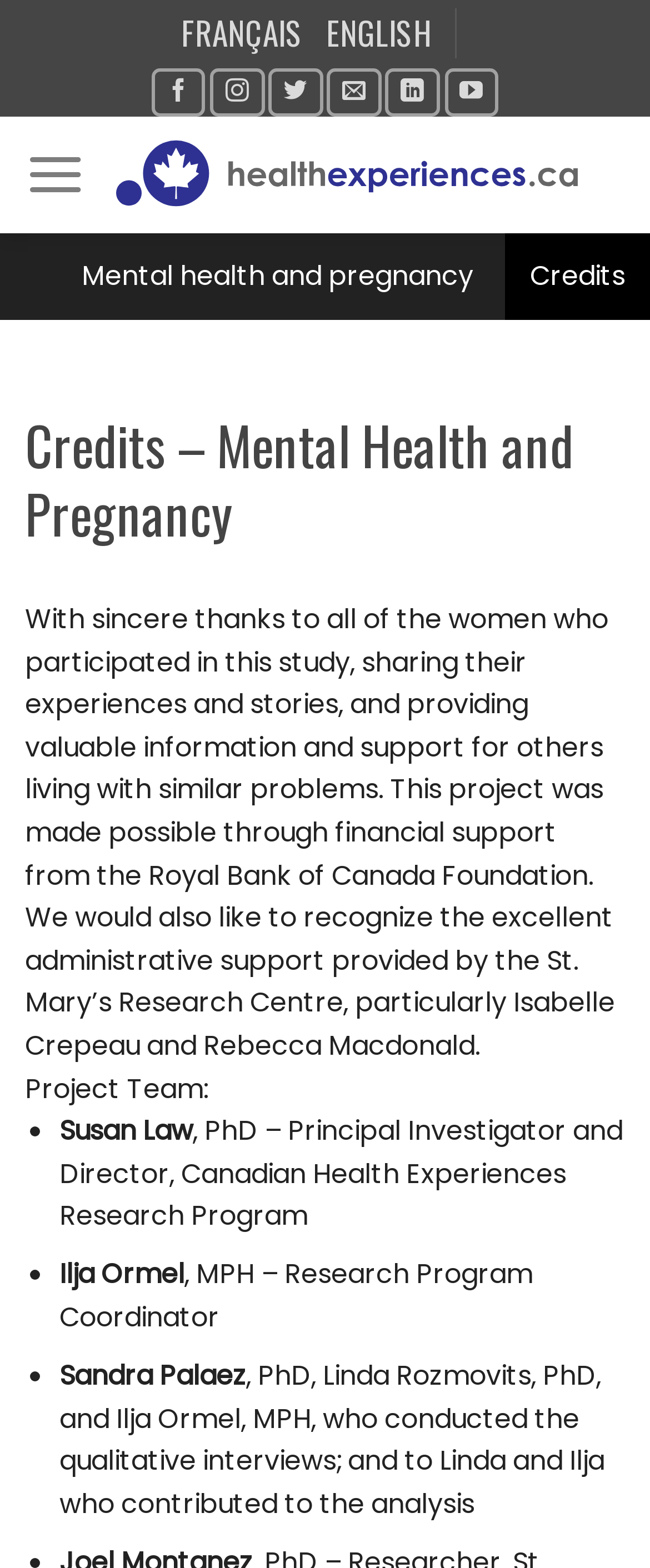Identify the bounding box coordinates of the clickable region necessary to fulfill the following instruction: "Go to Health Experiences homepage". The bounding box coordinates should be four float numbers between 0 and 1, i.e., [left, top, right, bottom].

[0.17, 0.086, 0.923, 0.137]